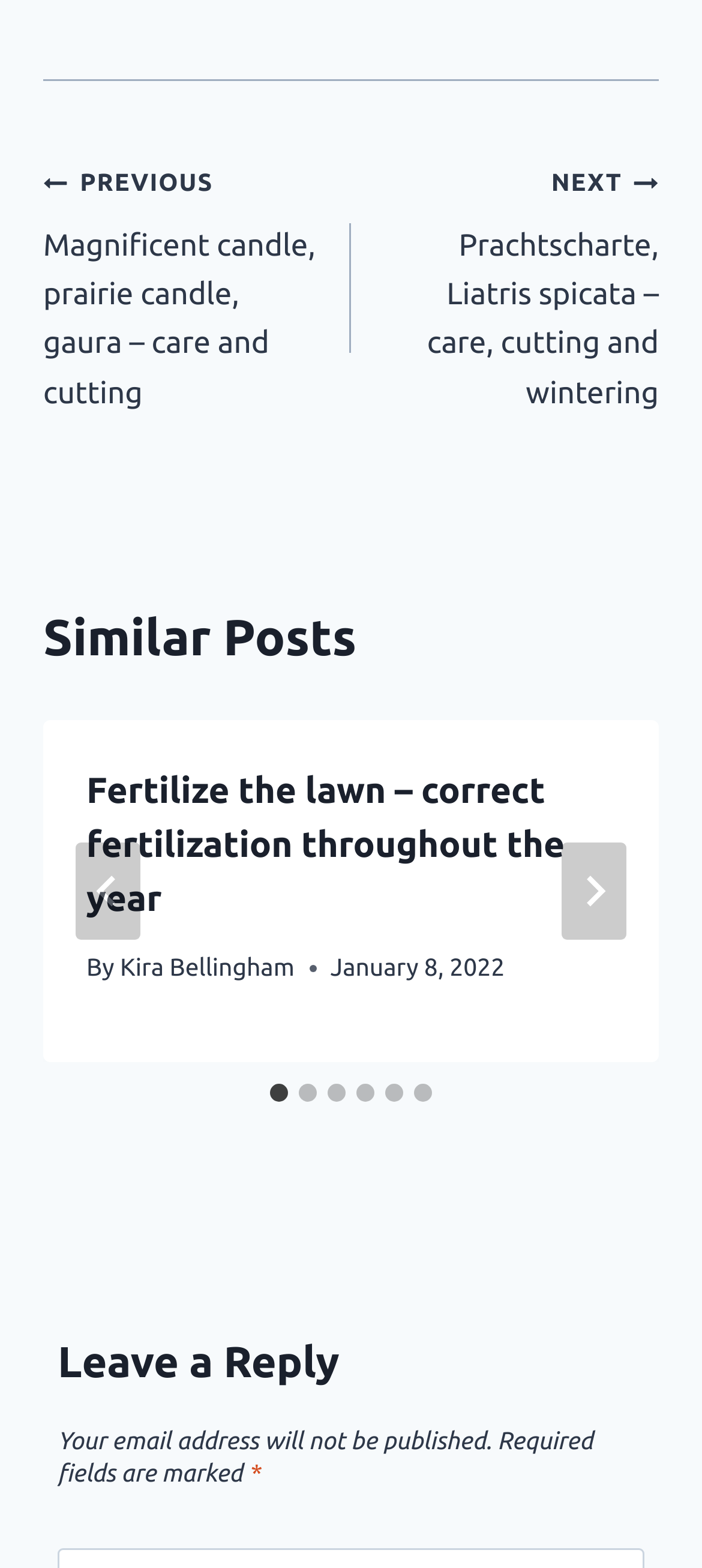Who is the author of the first similar post?
Give a detailed explanation using the information visible in the image.

I found the author's name by looking at the article section within the region with the role description 'Posts'. The first article has a link with the text 'Kira Bellingham', which is likely the author's name.